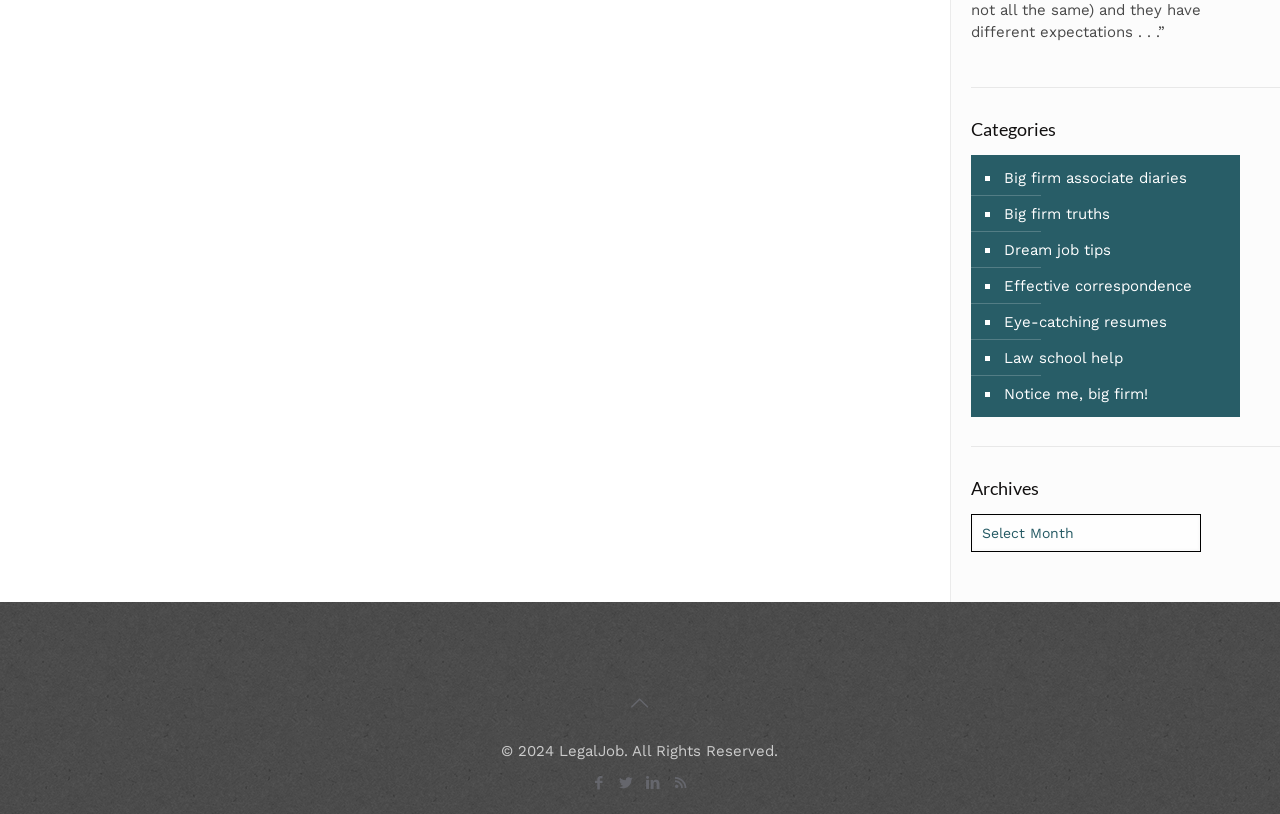What is the purpose of the combobox?
Look at the image and answer with only one word or phrase.

To select archives